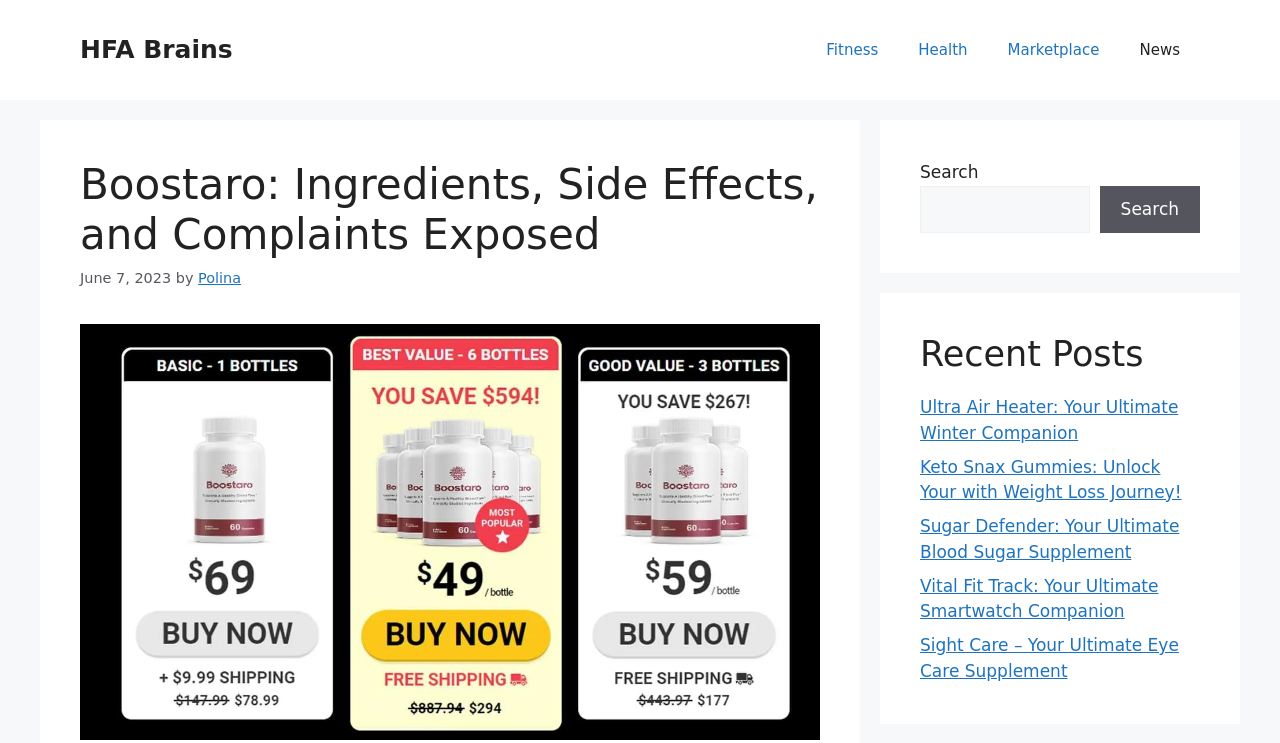Identify the bounding box coordinates of the region that needs to be clicked to carry out this instruction: "Check recent posts". Provide these coordinates as four float numbers ranging from 0 to 1, i.e., [left, top, right, bottom].

[0.719, 0.448, 0.938, 0.505]